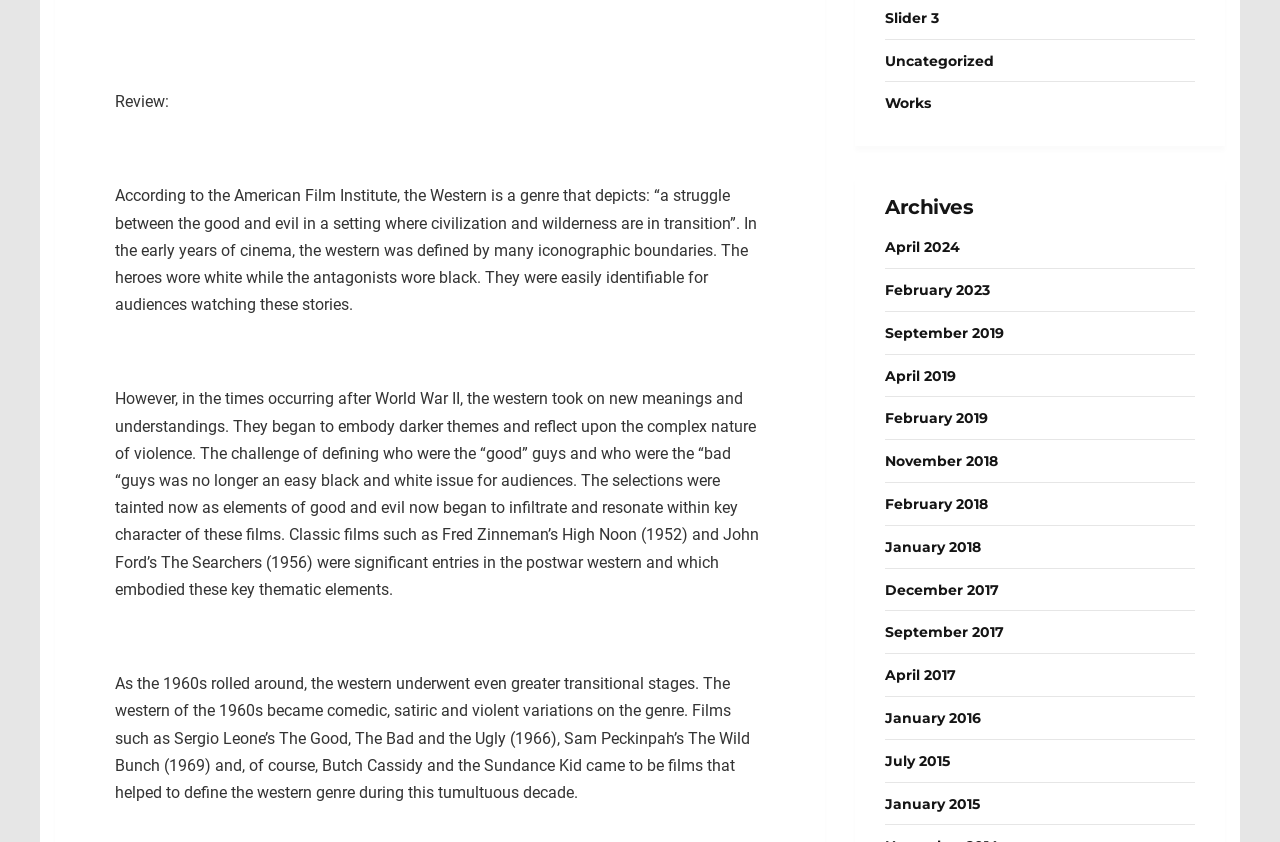Answer the question using only a single word or phrase: 
What is the name of the director of The Wild Bunch?

Sam Peckinpah